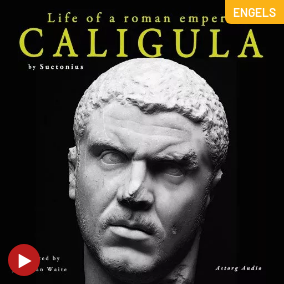What is the color of the text framing the image?
Using the picture, provide a one-word or short phrase answer.

Yellow